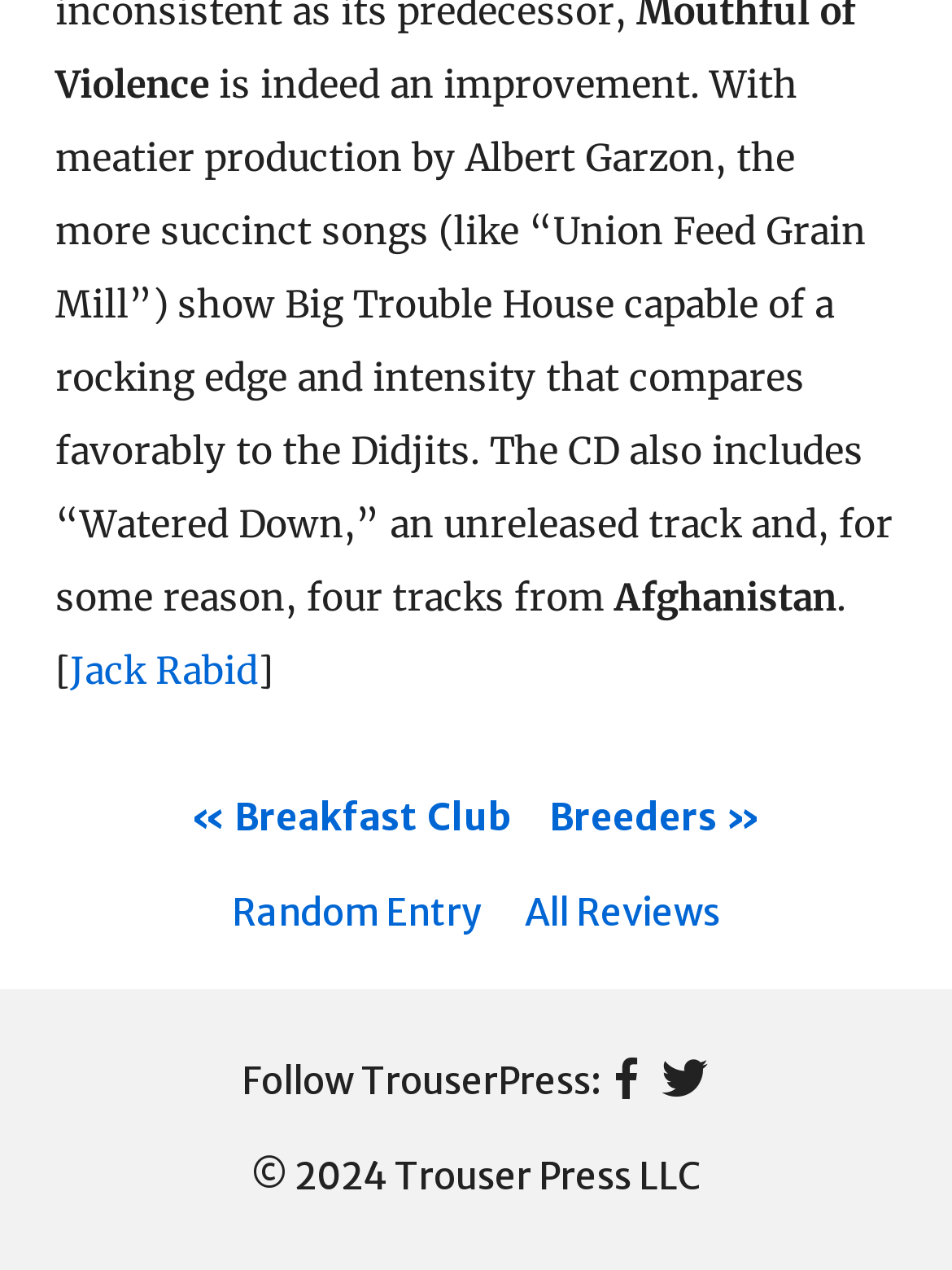Identify and provide the bounding box for the element described by: "Random Entry".

[0.244, 0.701, 0.505, 0.737]